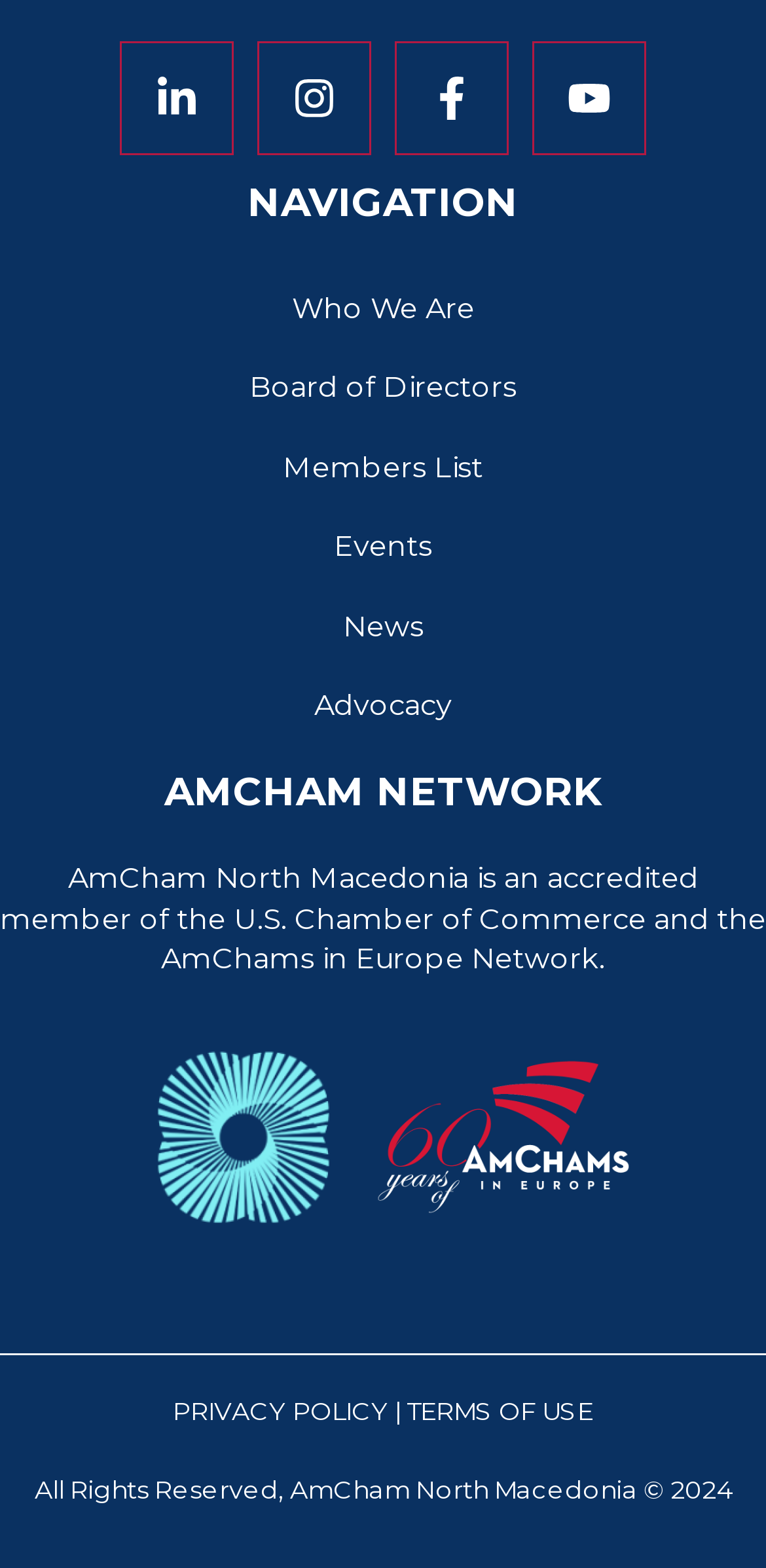How many social media links are there?
Based on the screenshot, provide a one-word or short-phrase response.

4